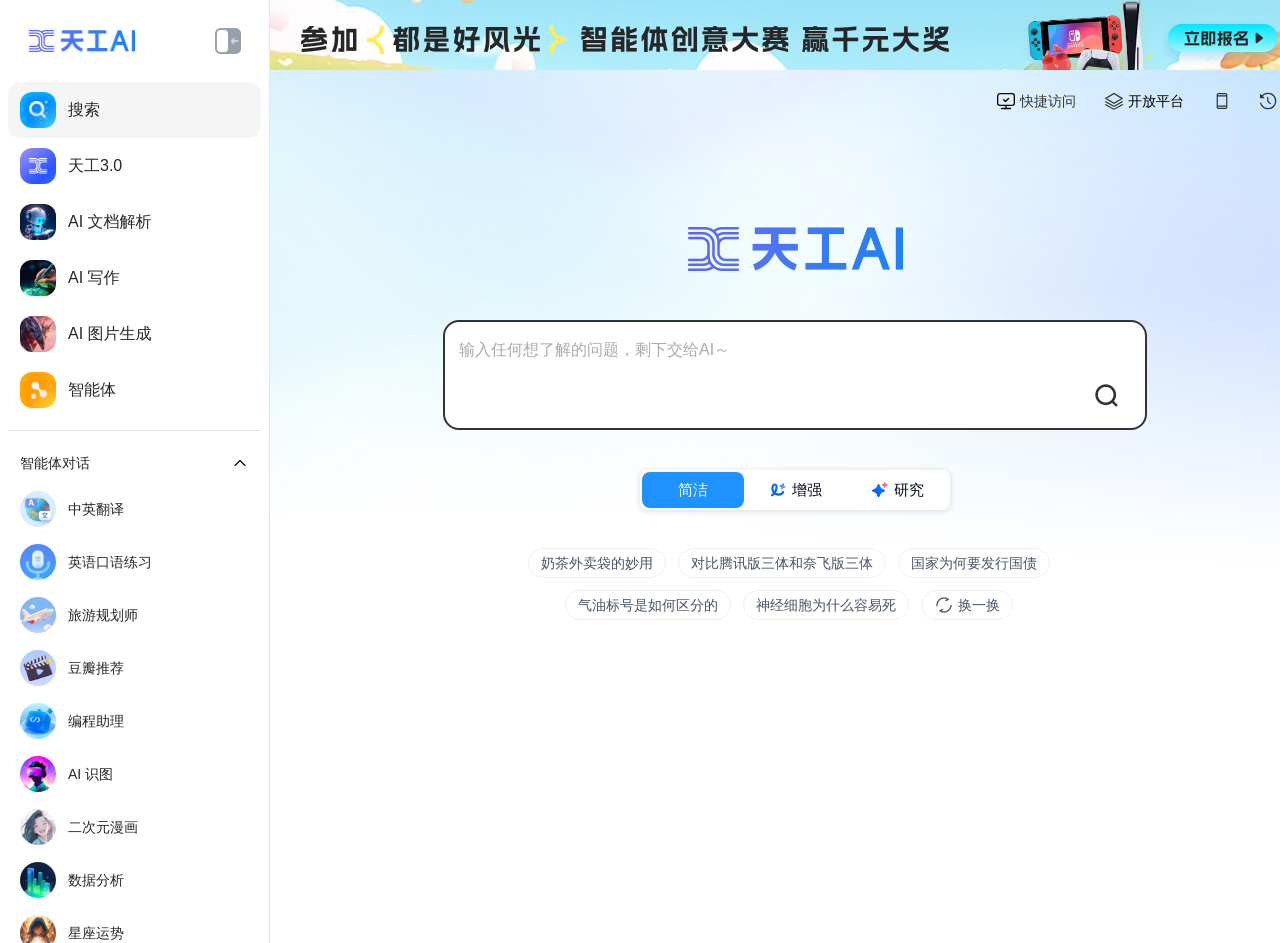What is the purpose of the textbox?
Based on the image, give a concise answer in the form of a single word or short phrase.

Input questions